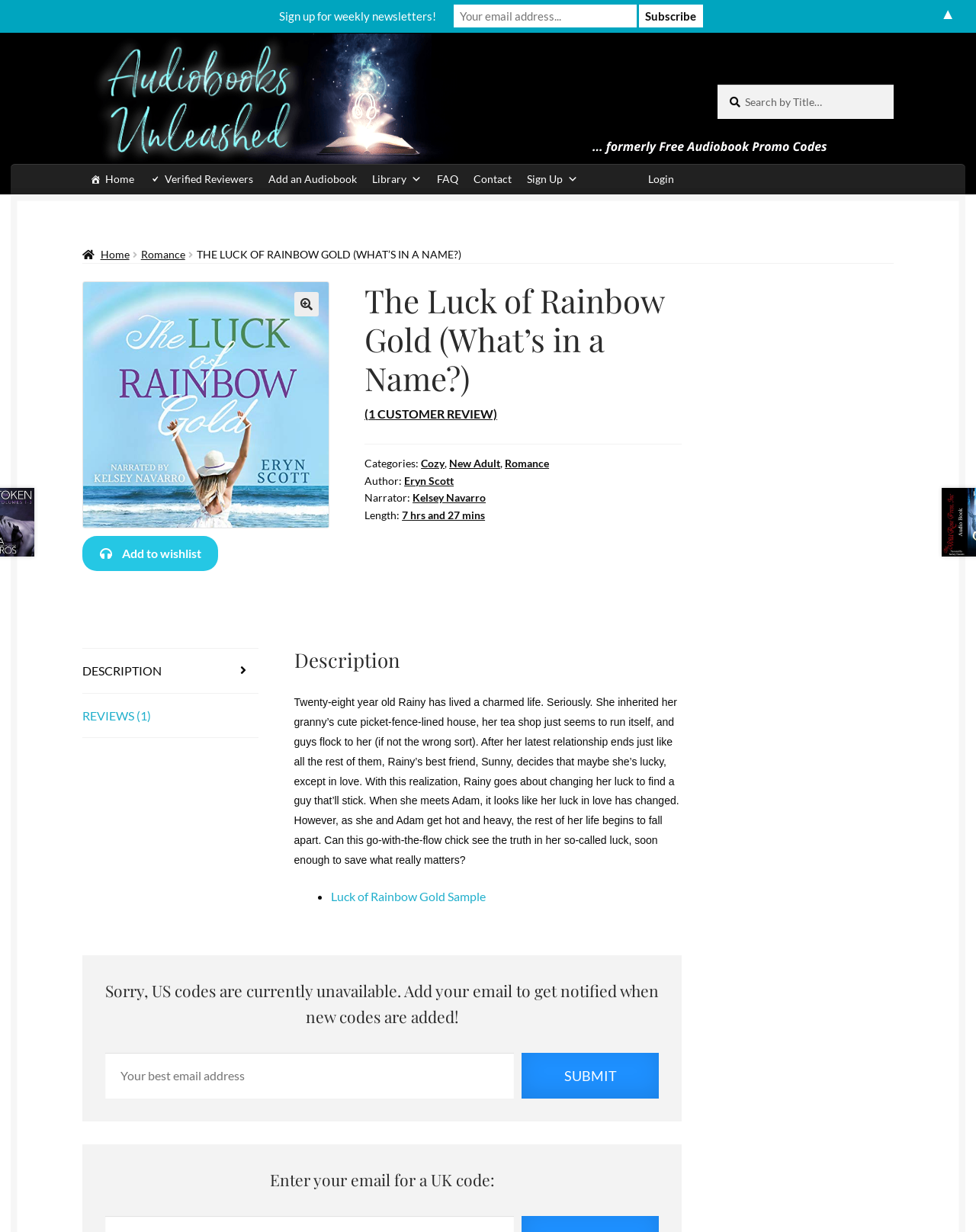Identify the bounding box coordinates of the specific part of the webpage to click to complete this instruction: "Go to home page".

[0.084, 0.133, 0.145, 0.158]